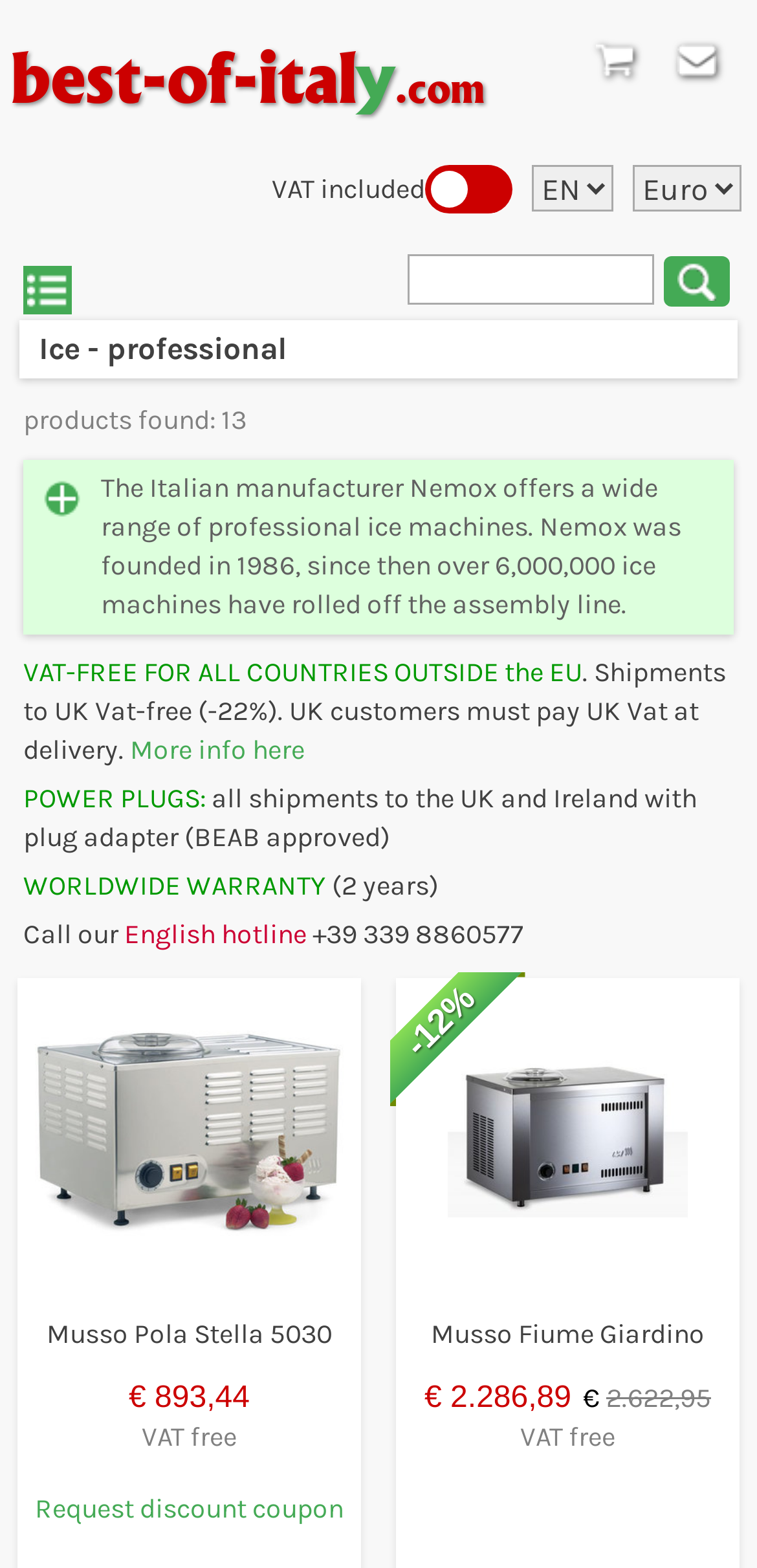Predict the bounding box for the UI component with the following description: "More info here".

[0.172, 0.468, 0.403, 0.489]